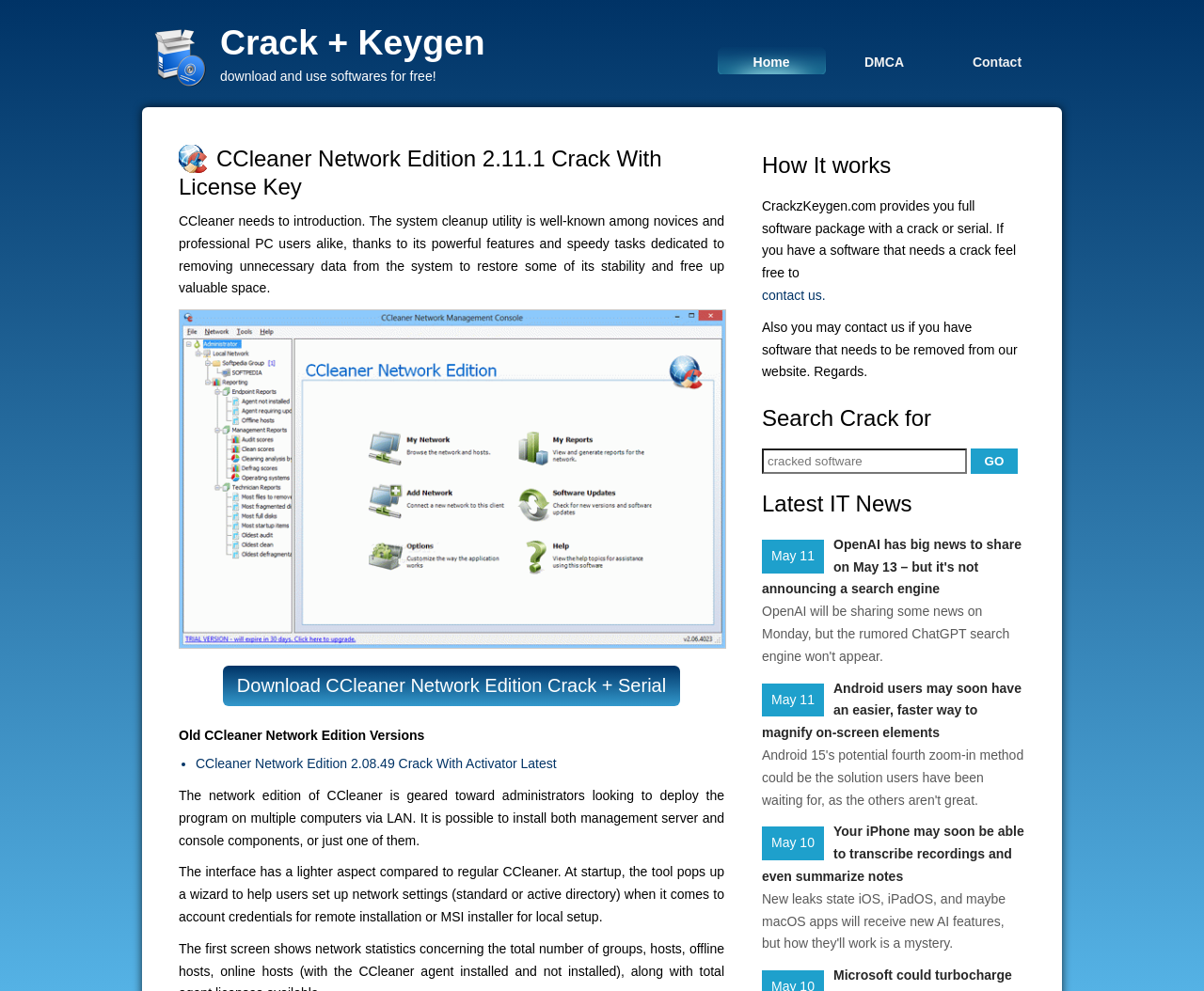Summarize the webpage comprehensively, mentioning all visible components.

This webpage is about CCleaner Network Edition, a system cleanup utility. At the top left, there is a logo of CrackzKeygen, accompanied by a heading "Crack + Keygen" and a link with the same text. Below this, there is a short phrase "download and use softwares for free!".

On the top right, there are three links: "Home", "DMCA", and "Contact". Below these links, there is an image of CCleaner Network Edition, followed by a heading "CCleaner Network Edition 2.11.1 Crack With License Key". 

A paragraph of text describes CCleaner, stating that it is a well-known system cleanup utility among both novice and professional PC users, thanks to its powerful features and speedy tasks dedicated to removing unnecessary data from the system to restore stability and free up valuable space.

Below this, there is an image of CCleaner Network Edition Crack + Serial Number (Updated). A heading "Download CCleaner Network Edition Crack + Serial" is located near the bottom left, followed by another heading "Old CCleaner Network Edition Versions" and a link to an older version of CCleaner Network Edition.

There are two paragraphs of text that describe the network edition of CCleaner, which is geared toward administrators looking to deploy the program on multiple computers via LAN. The interface has a lighter aspect compared to regular CCleaner, and it pops up a wizard to help users set up network settings.

On the right side, there are several sections. The first section is "How It works", which has a short paragraph of text describing the website's service. Below this, there is a section "Search Crack for" with a textbox and a "GO" button. 

The next section is "Latest IT News", which has several news articles with dates and links to the full articles. The news articles are about various IT-related topics, including OpenAI, Android, and iPhone.